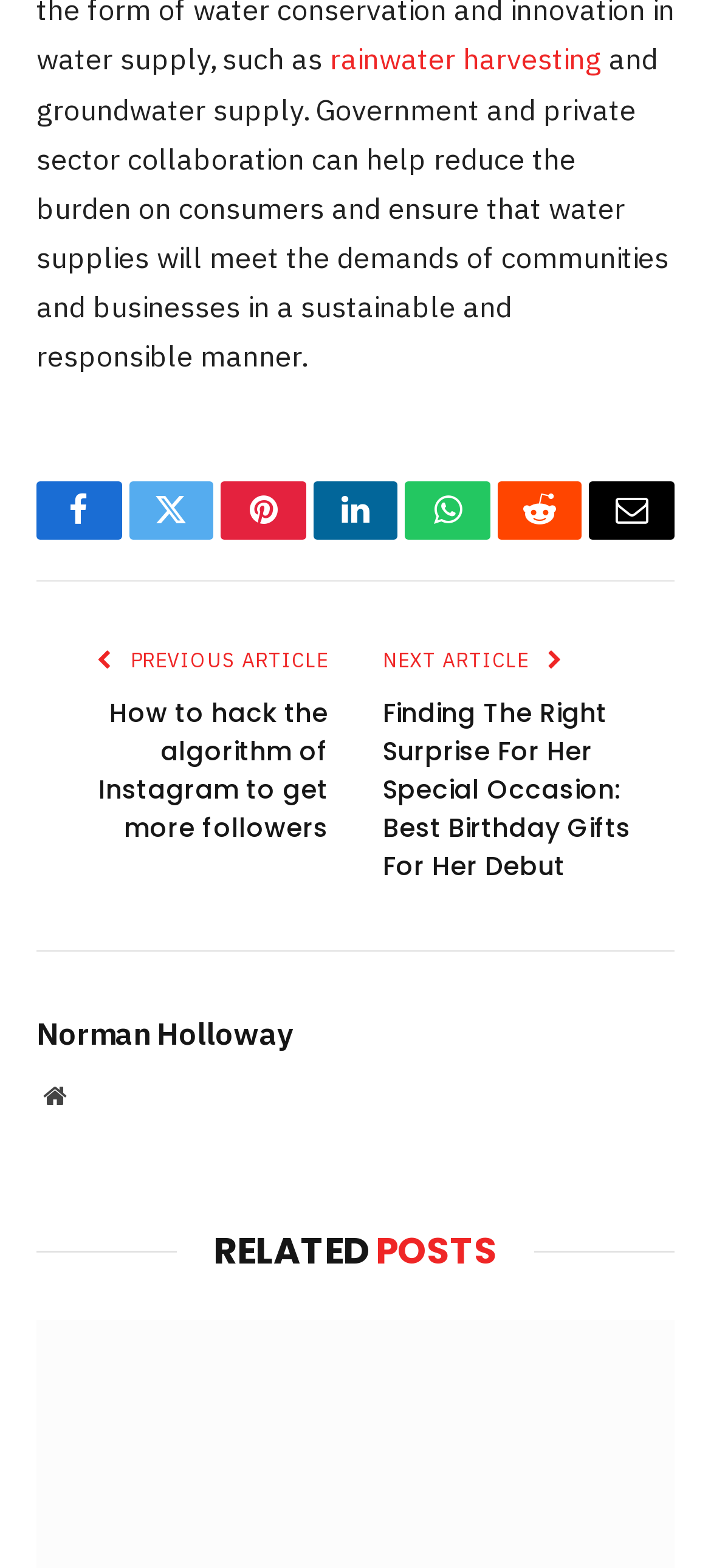Locate the bounding box coordinates of the clickable area to execute the instruction: "Go to website". Provide the coordinates as four float numbers between 0 and 1, represented as [left, top, right, bottom].

[0.051, 0.687, 0.103, 0.71]